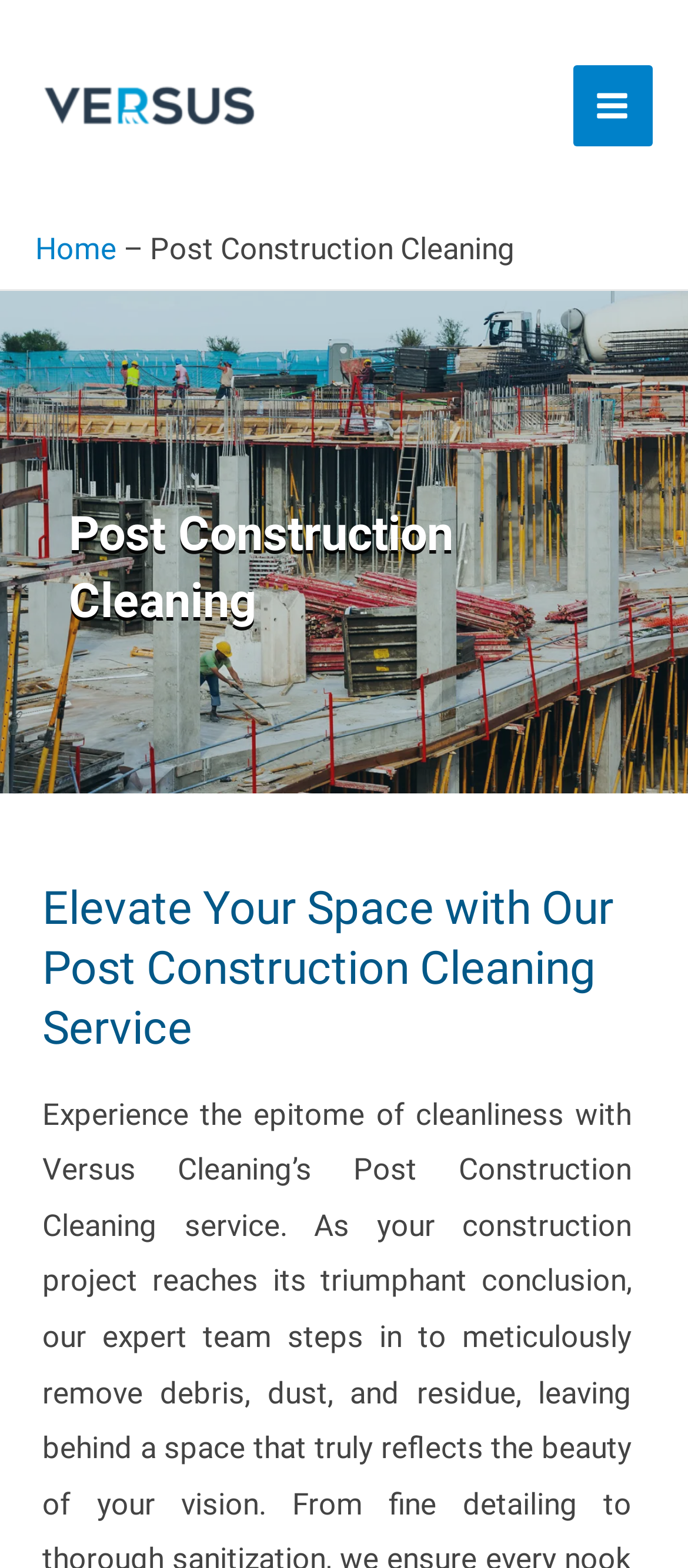Determine the bounding box of the UI component based on this description: "Directions". The bounding box coordinates should be four float values between 0 and 1, i.e., [left, top, right, bottom].

None